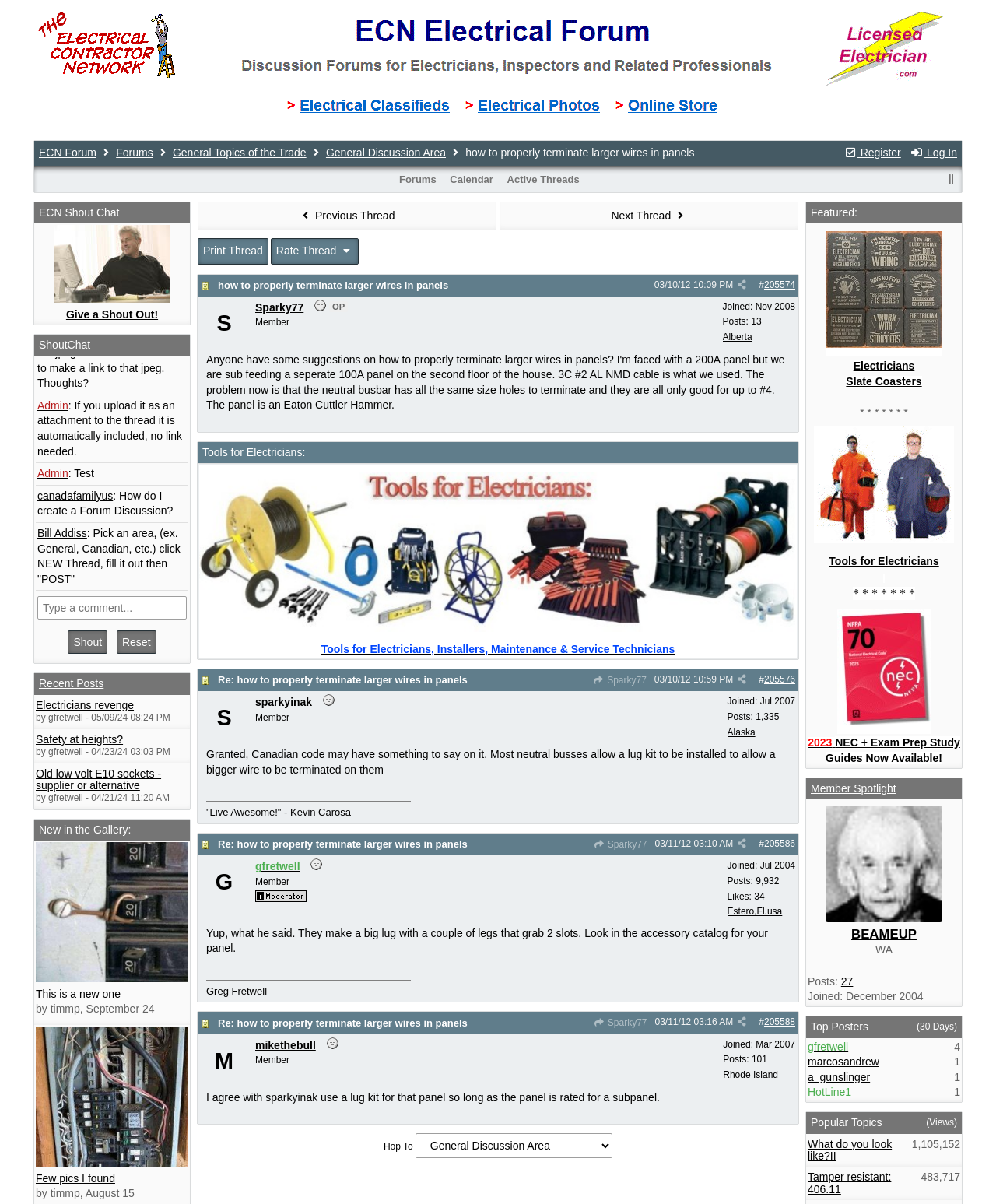How many rows are there in the table above the ShoutChat section?
We need a detailed and meticulous answer to the question.

Above the ShoutChat section, there is a table with two rows, each containing links and text. The first row has links to 'Forums', 'Calendar', and 'Active Threads', while the second row has a link to 'ECN Shout Chat'.